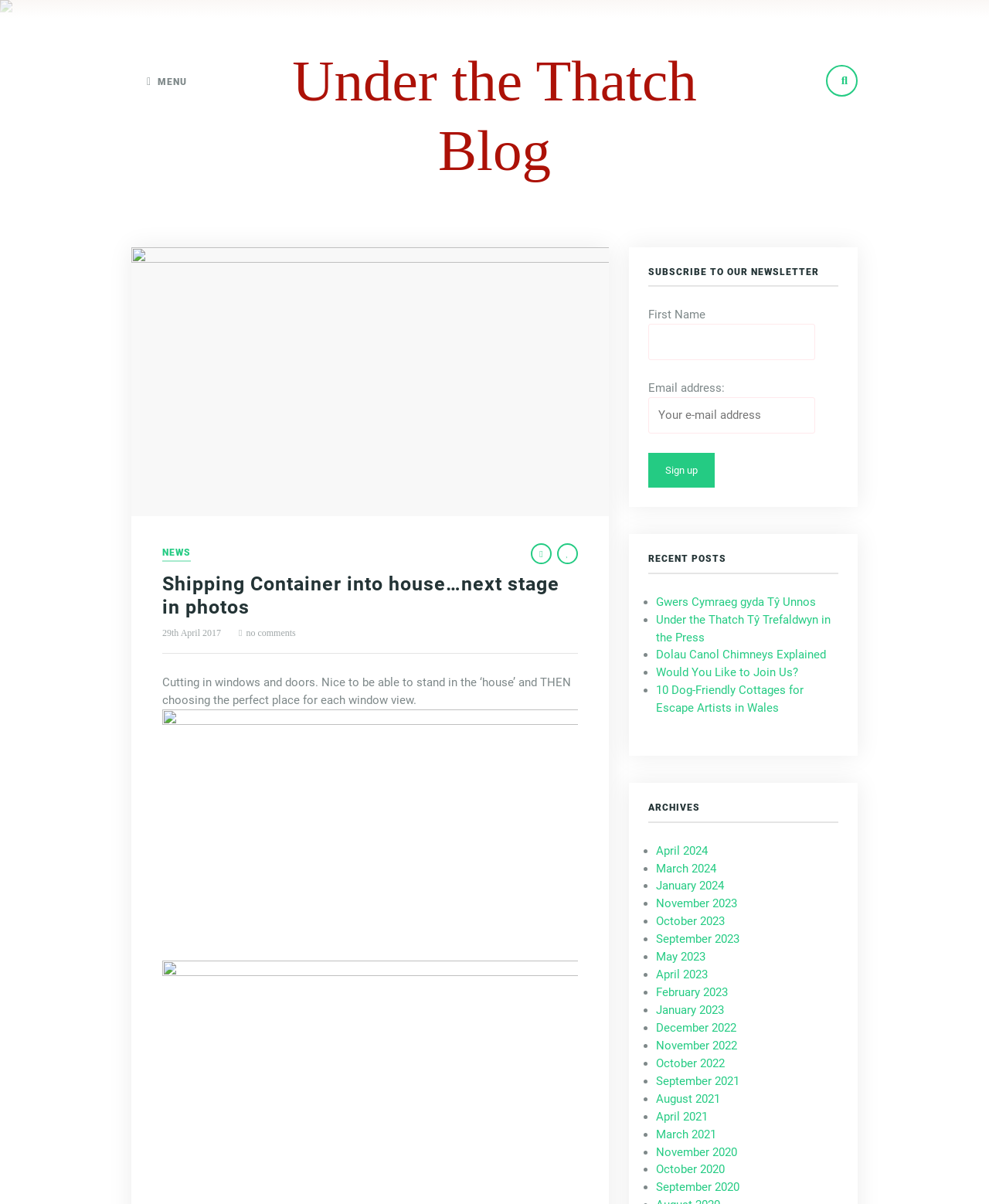Identify the coordinates of the bounding box for the element that must be clicked to accomplish the instruction: "Click the 'HOME' link".

None